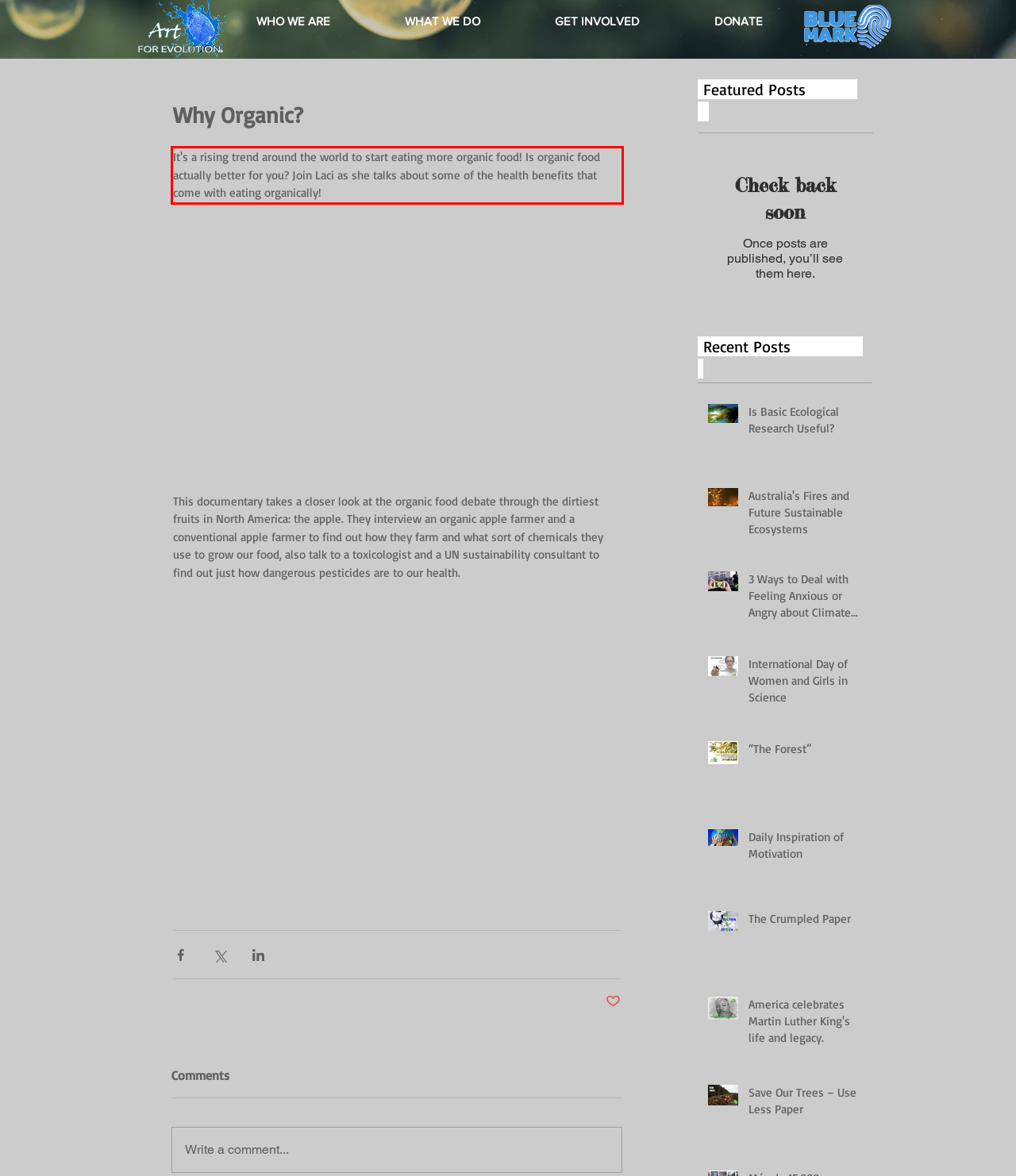Using the provided screenshot, read and generate the text content within the red-bordered area.

It's a rising trend around the world to start eating more organic food! Is organic food actually better for you? Join Laci as she talks about some of the health benefits that come with eating organically!